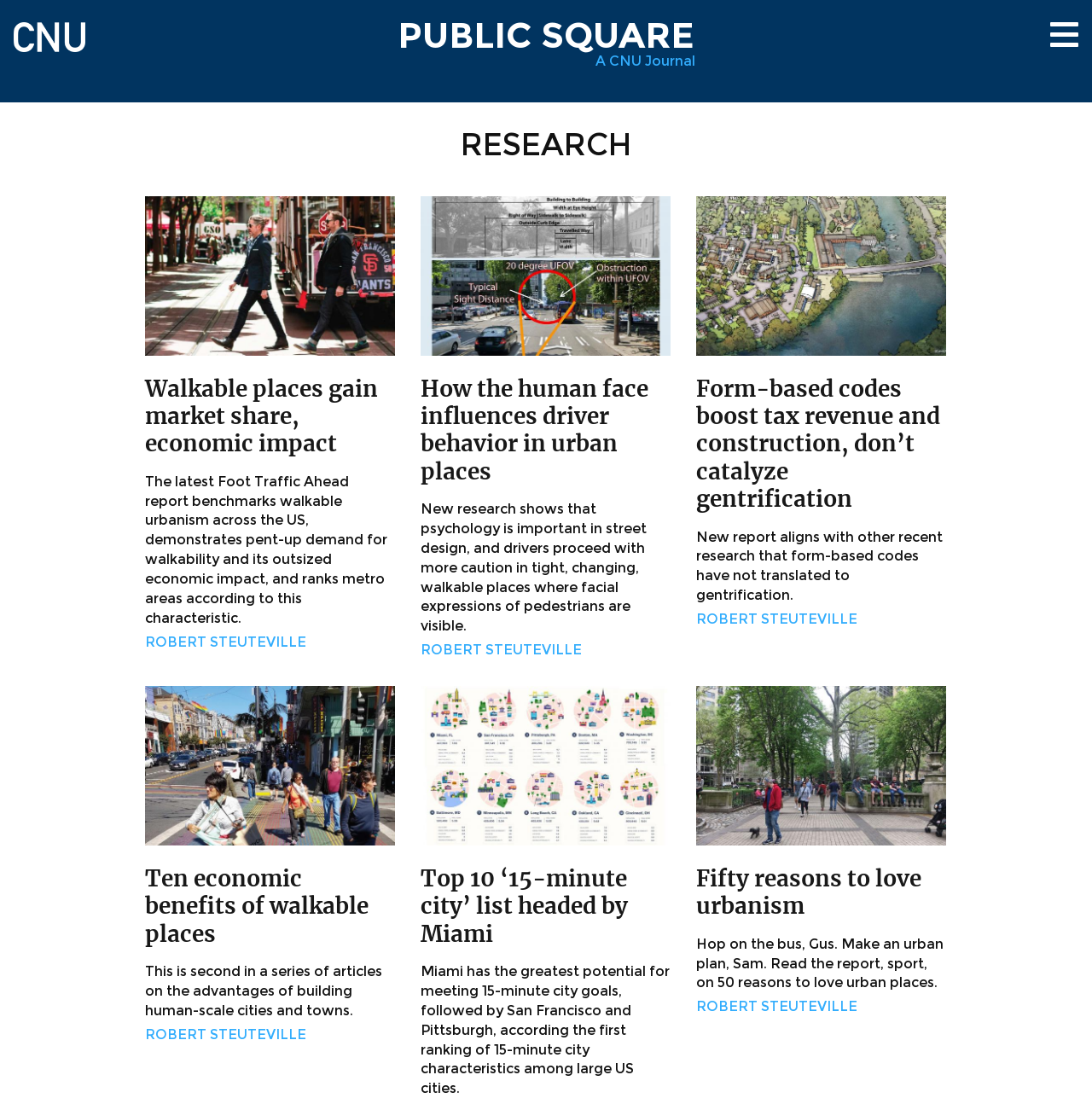Pinpoint the bounding box coordinates of the area that must be clicked to complete this instruction: "Toggle the navigation button".

[0.962, 0.02, 0.988, 0.043]